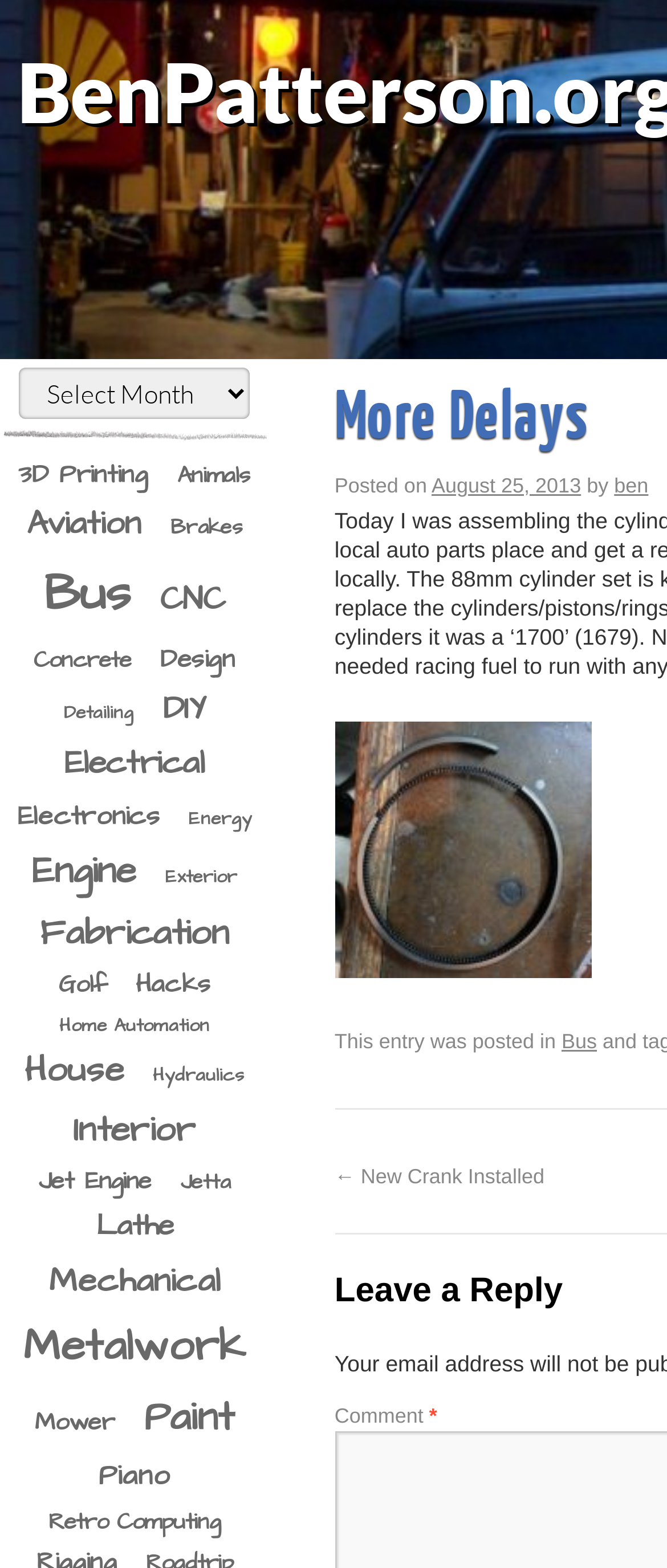Who is the author of the blog post? Look at the image and give a one-word or short phrase answer.

ben